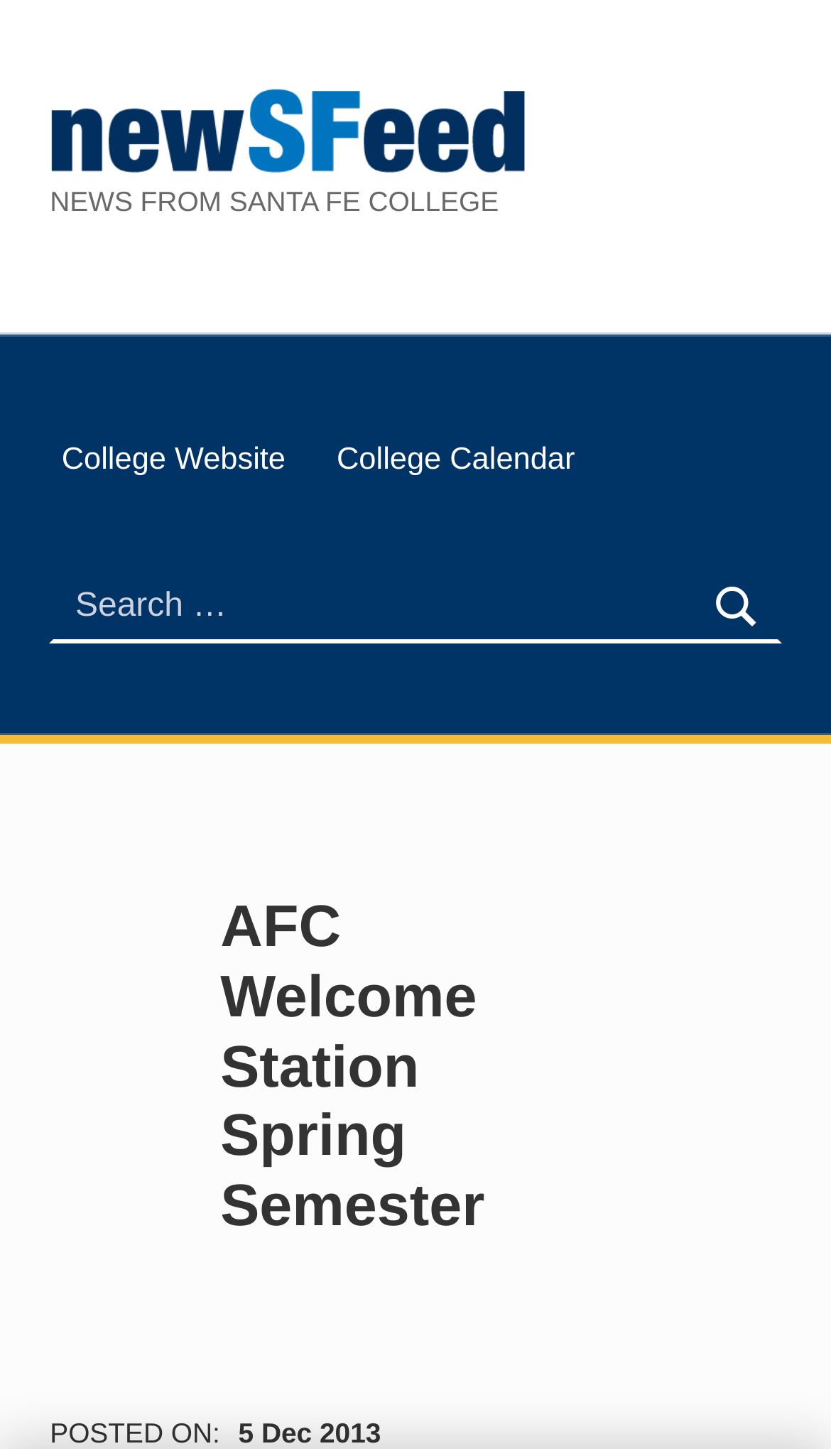Utilize the details in the image to thoroughly answer the following question: How many links are in the header?

I counted the links in the header section, which are 'College Website', 'College Calendar', and the search button.